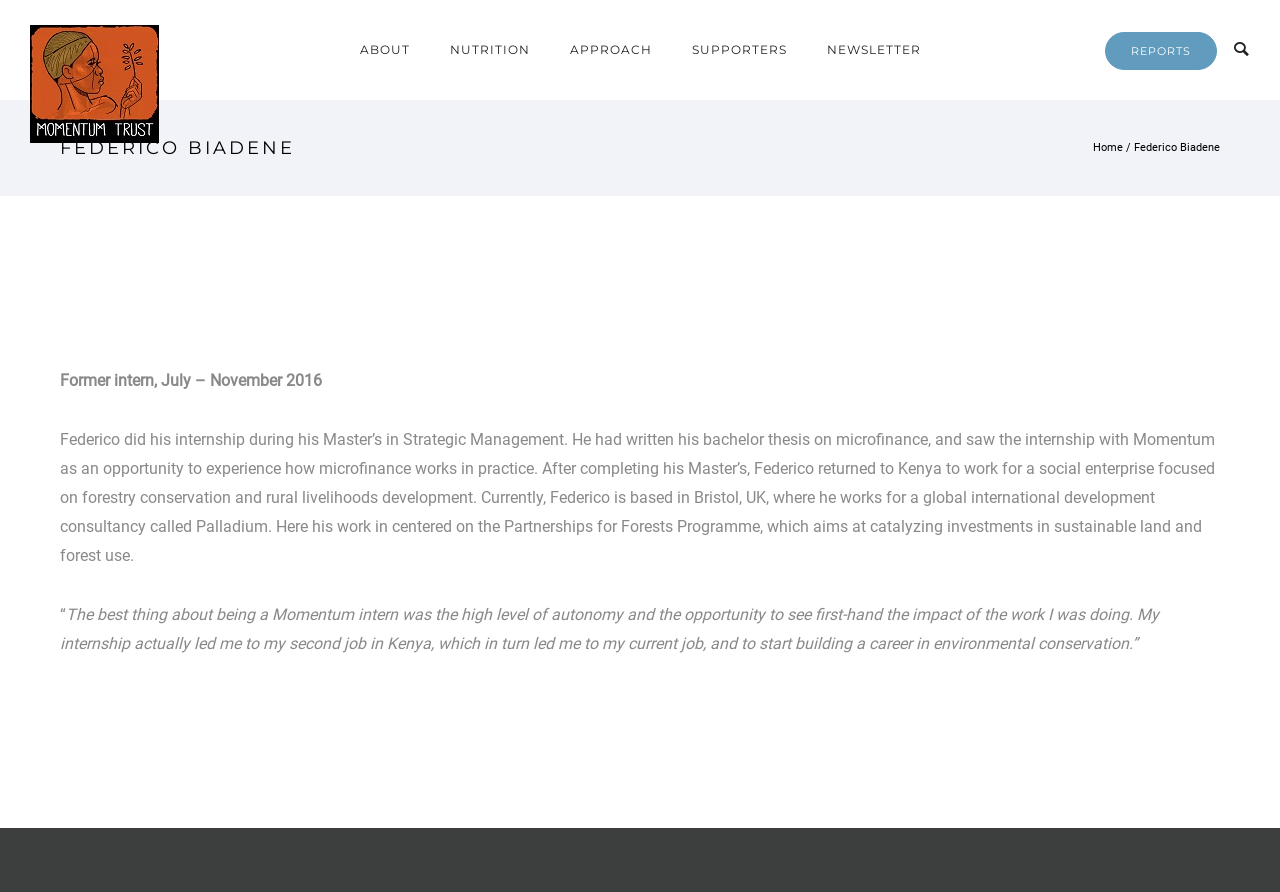Please identify the bounding box coordinates of the element I need to click to follow this instruction: "View the 'NEWS' page".

None